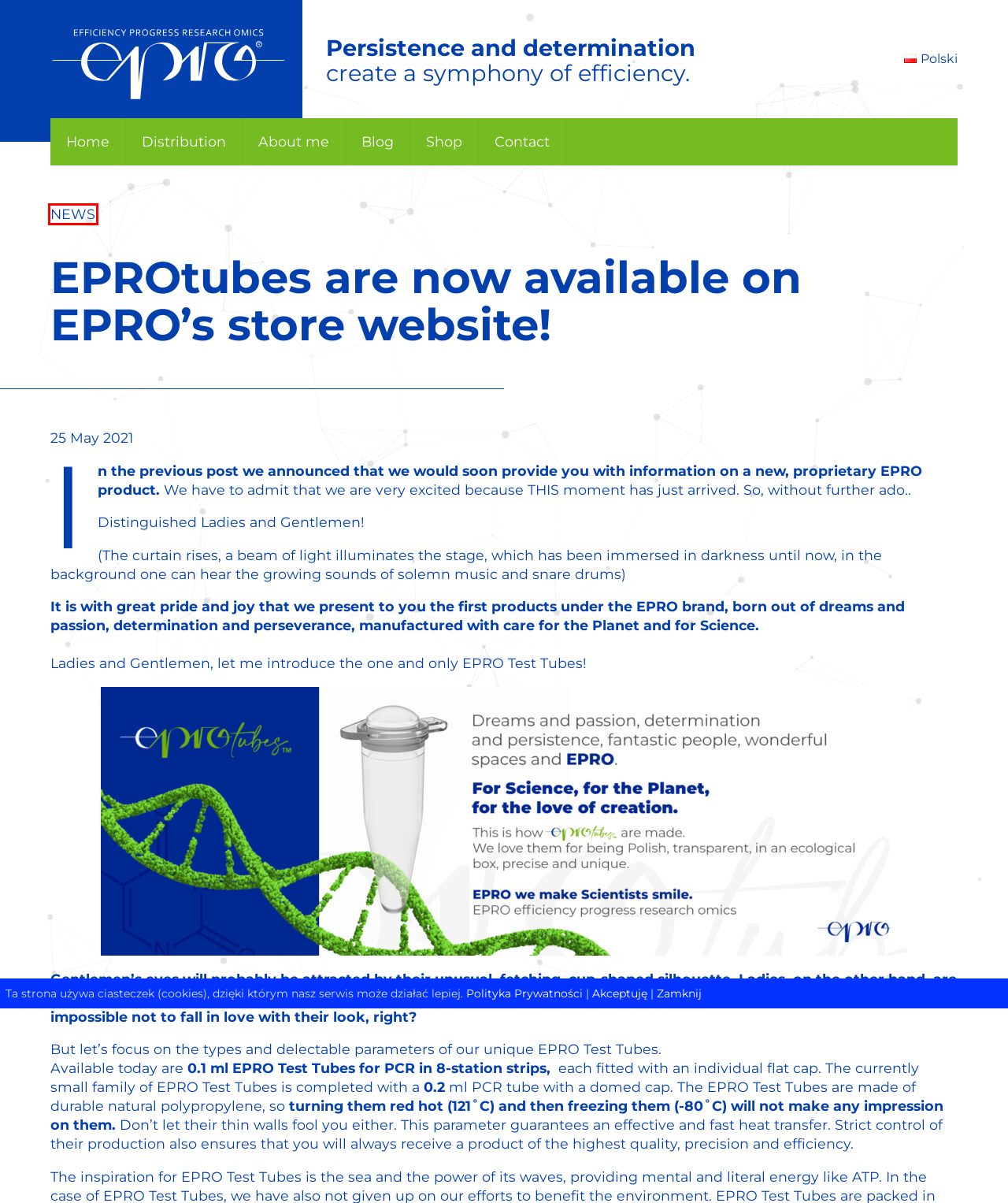Look at the screenshot of a webpage, where a red bounding box highlights an element. Select the best description that matches the new webpage after clicking the highlighted element. Here are the candidates:
A. Contact - EPRO SCIENCE
B. Home - EPRO SCIENCE
C. EPRO and Cheiron Pharma partnership - EPRO SCIENCE
D. 📋 Szablony WordPress – Grafik Komputerowy Puck, Gorzów Wlkp
E. Distribution - EPRO SCIENCE
F. Polityka Prywatności - EPRO SCIENCE
G. News - EPRO SCIENCE
H. EPRO, highest quality of service - EPRO SCIENCE

G